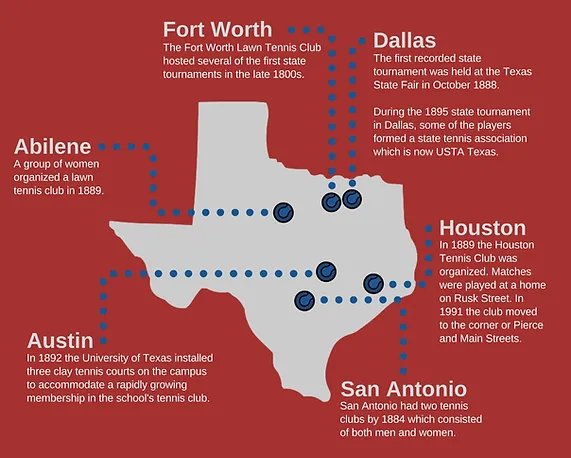Utilize the information from the image to answer the question in detail:
How many tennis clubs were established in San Antonio by 1884?

The caption states that San Antonio had two tennis clubs established by 1884, featuring both male and female participants.